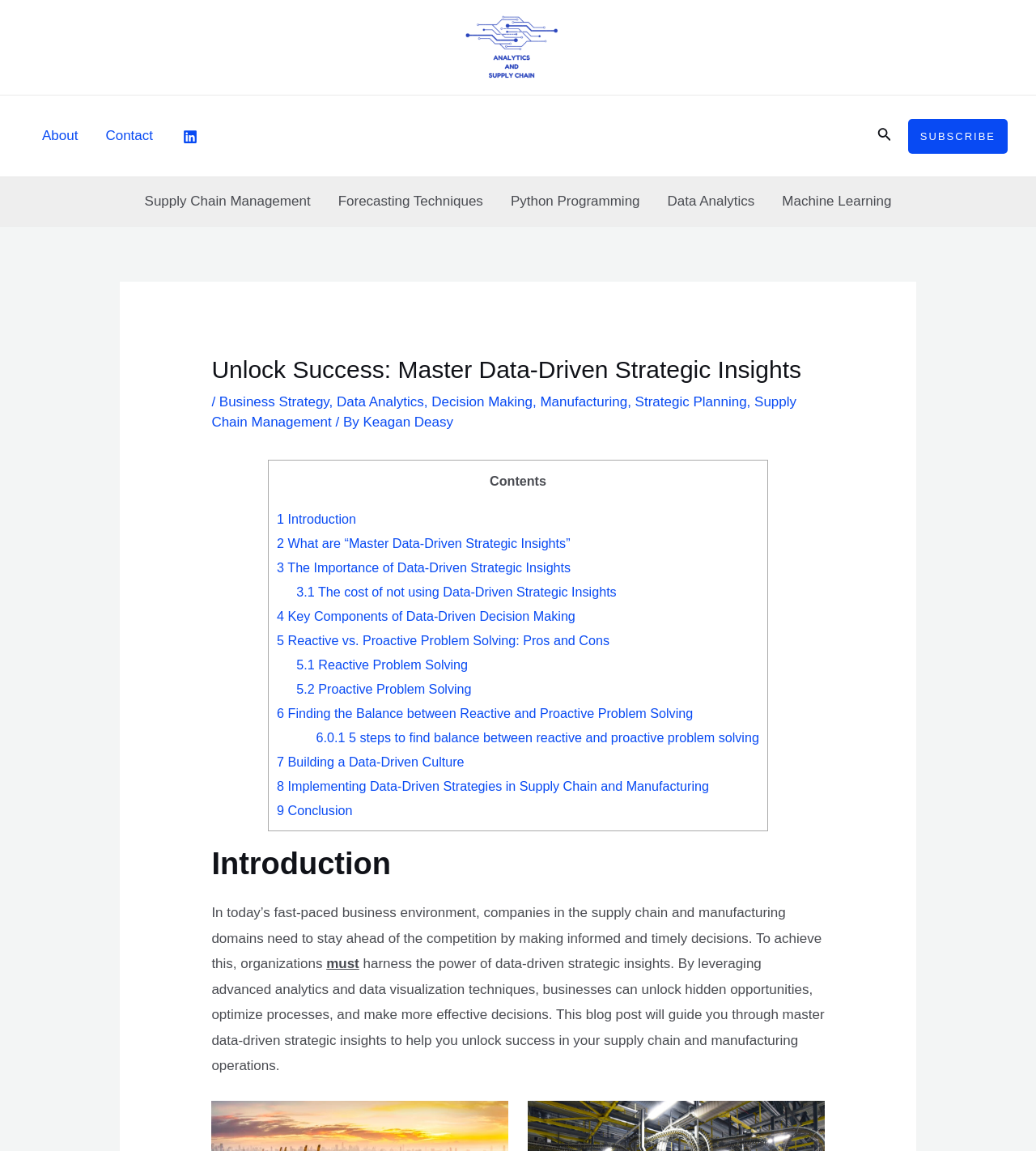Use a single word or phrase to answer the question: 
What is the balance between reactive and proactive problem solving?

5 steps